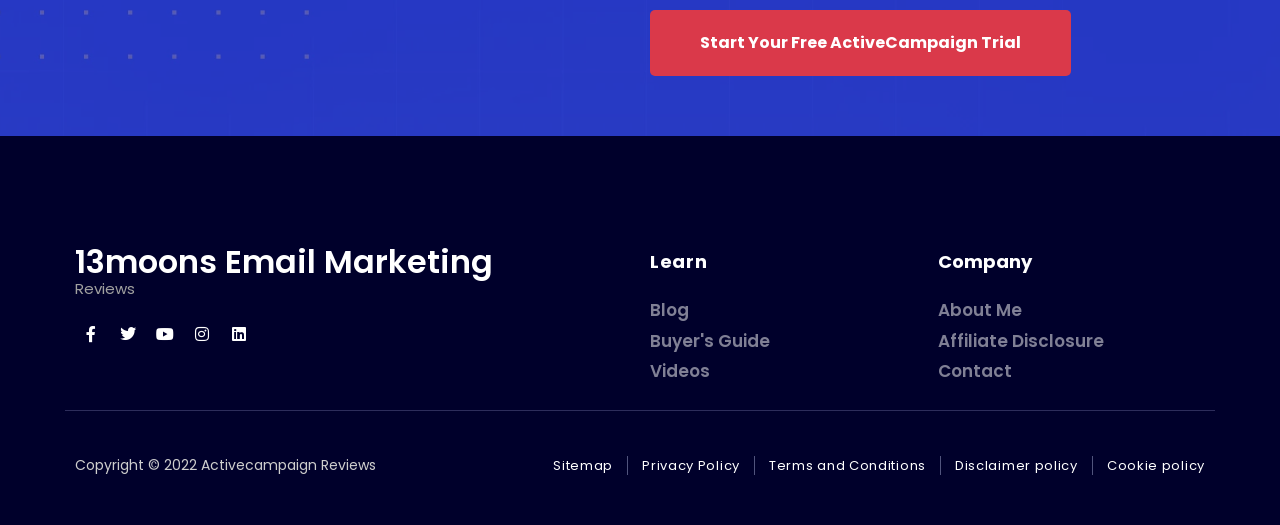Locate the bounding box coordinates of the area that needs to be clicked to fulfill the following instruction: "Watch videos". The coordinates should be in the format of four float numbers between 0 and 1, namely [left, top, right, bottom].

[0.508, 0.684, 0.555, 0.73]